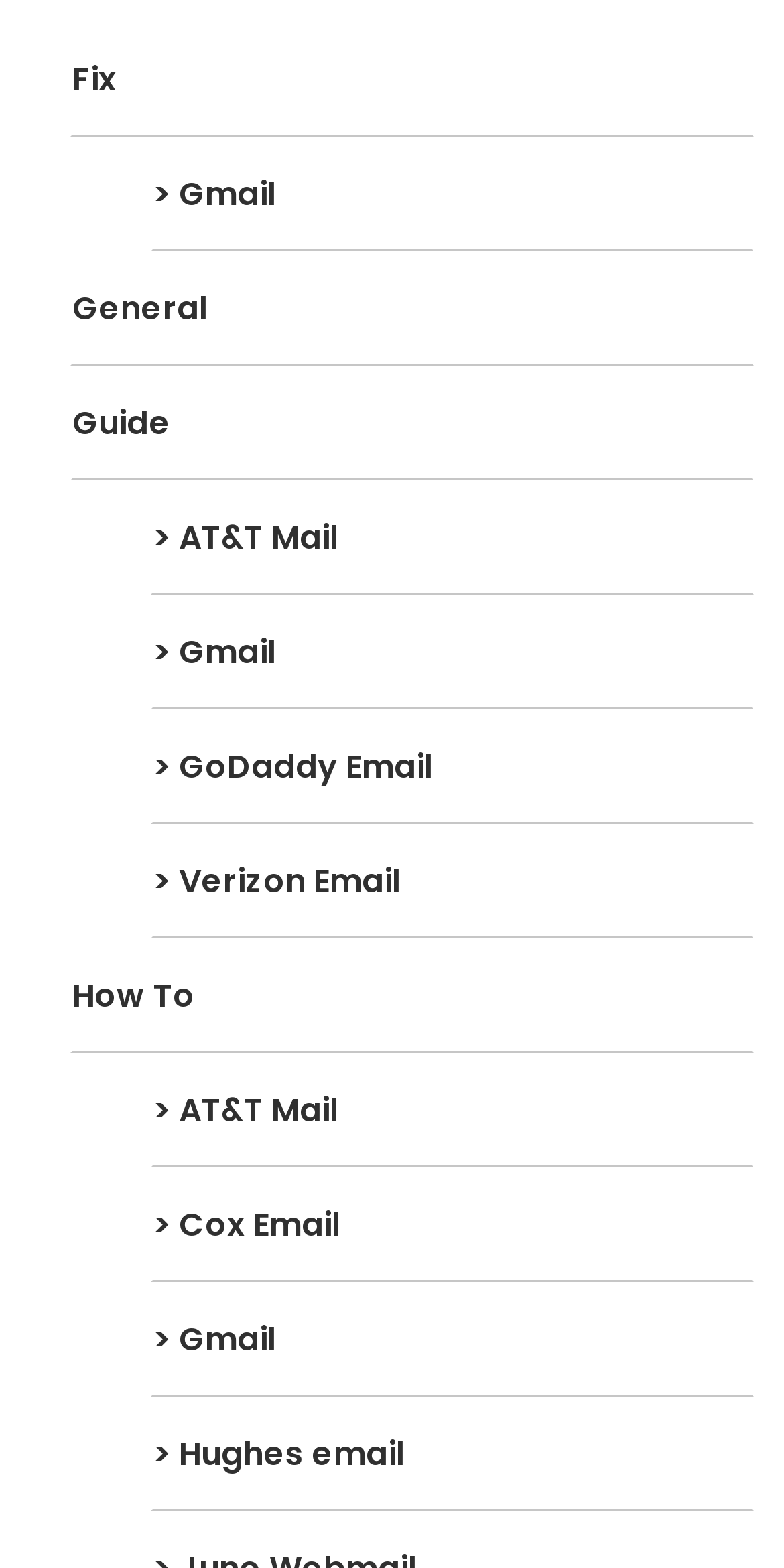Find and specify the bounding box coordinates that correspond to the clickable region for the instruction: "Access General page".

[0.09, 0.16, 0.962, 0.233]